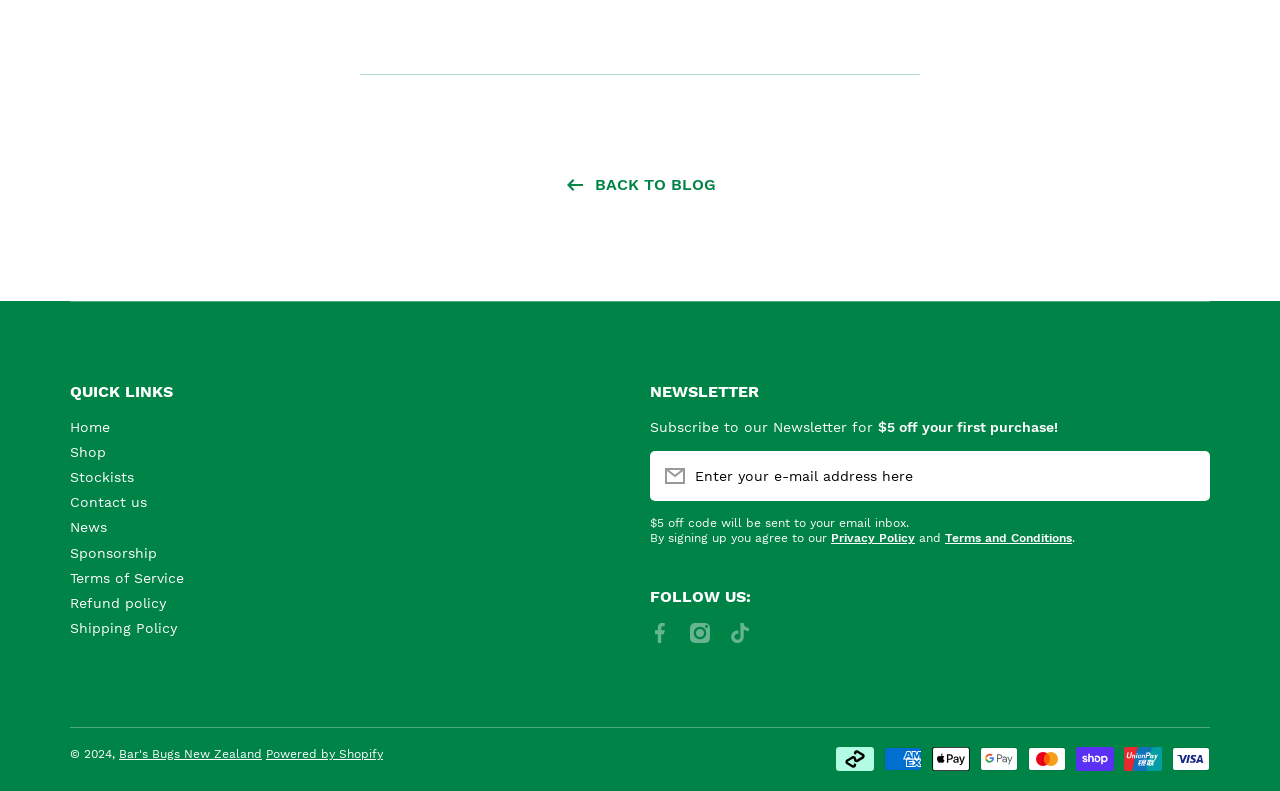Please identify the bounding box coordinates of the area that needs to be clicked to fulfill the following instruction: "Visit the 'Home' page."

[0.055, 0.519, 0.086, 0.551]